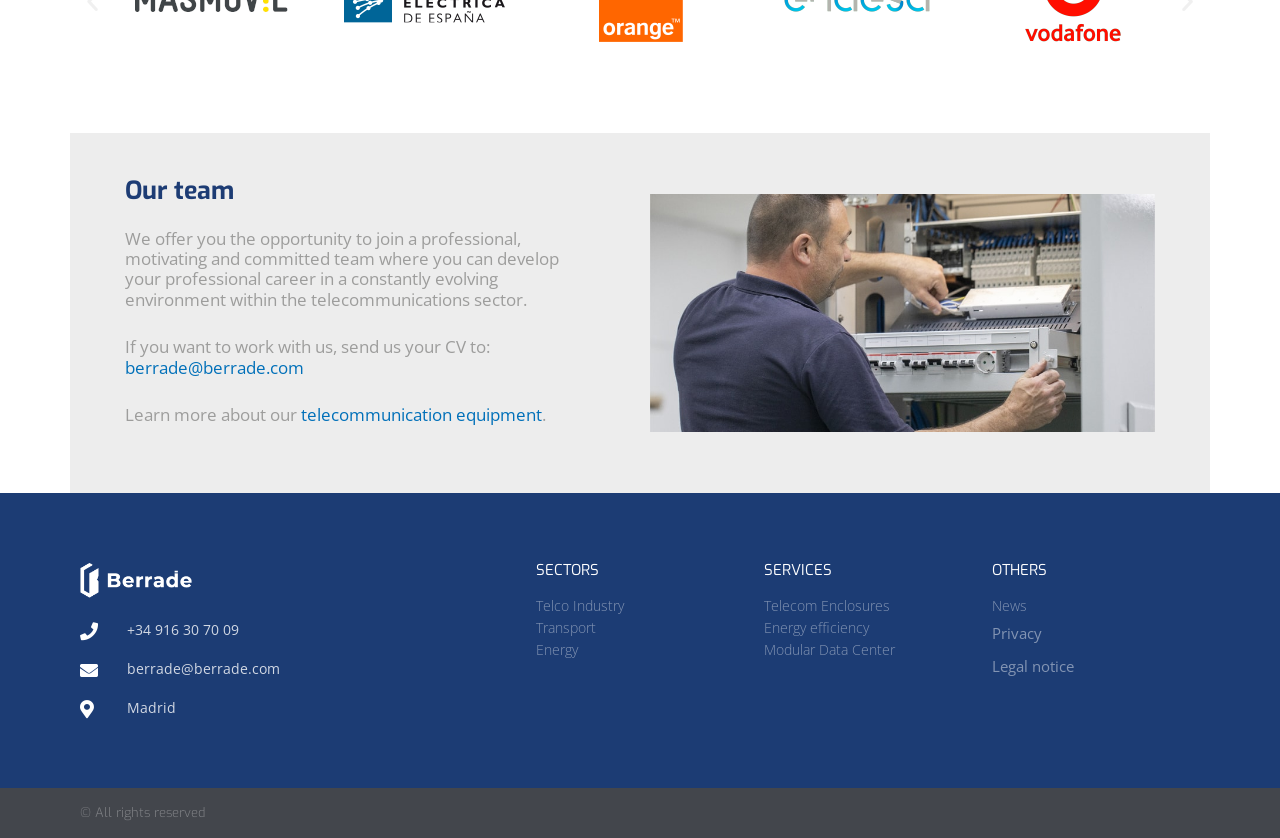Determine the bounding box coordinates of the UI element described by: "Energy".

[0.419, 0.766, 0.581, 0.786]